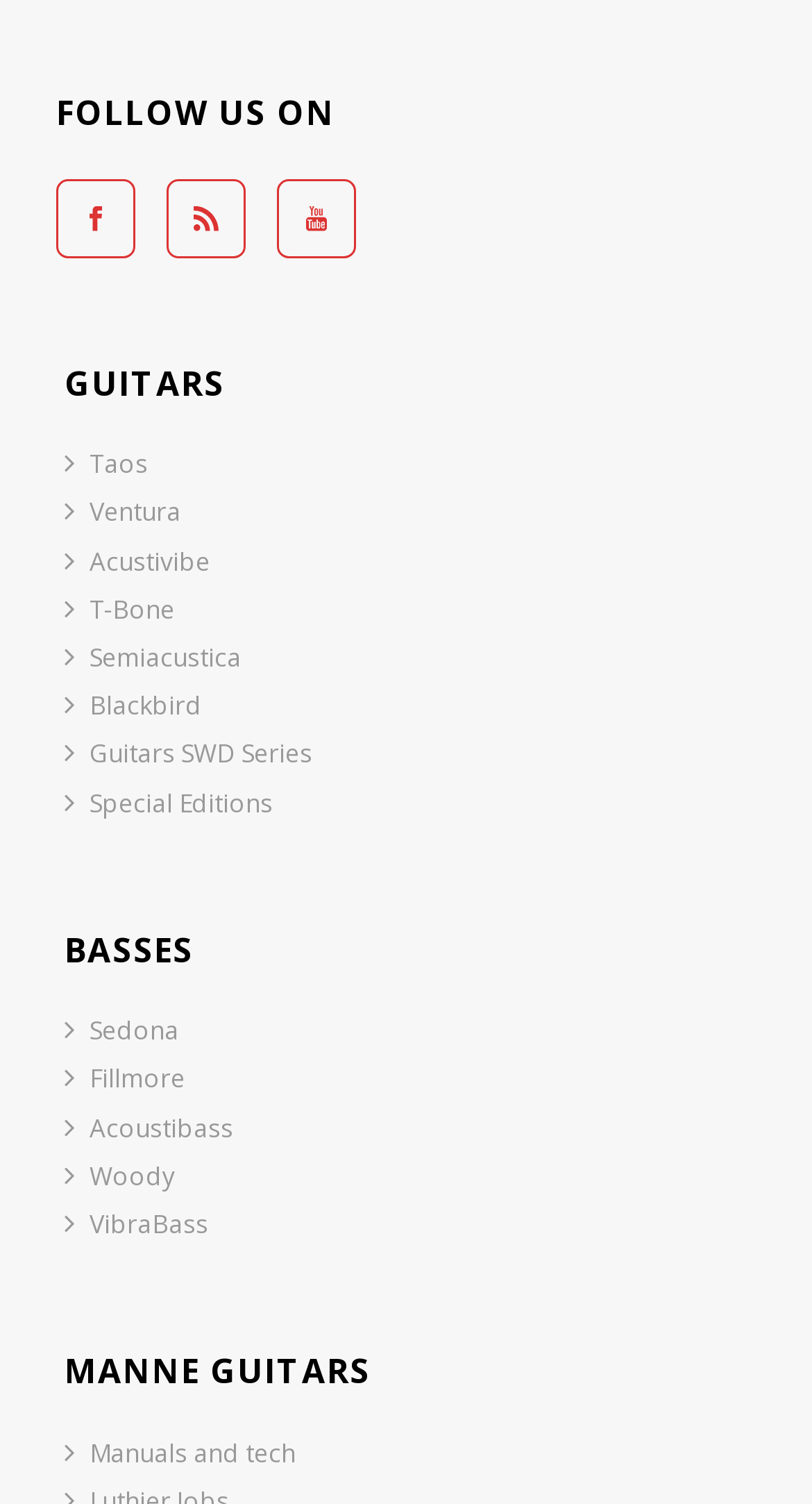Please provide a comprehensive response to the question below by analyzing the image: 
What is the last bass model listed?

I looked at the 'BASSES' section and found the last link listed, which is 'VibraBass'.